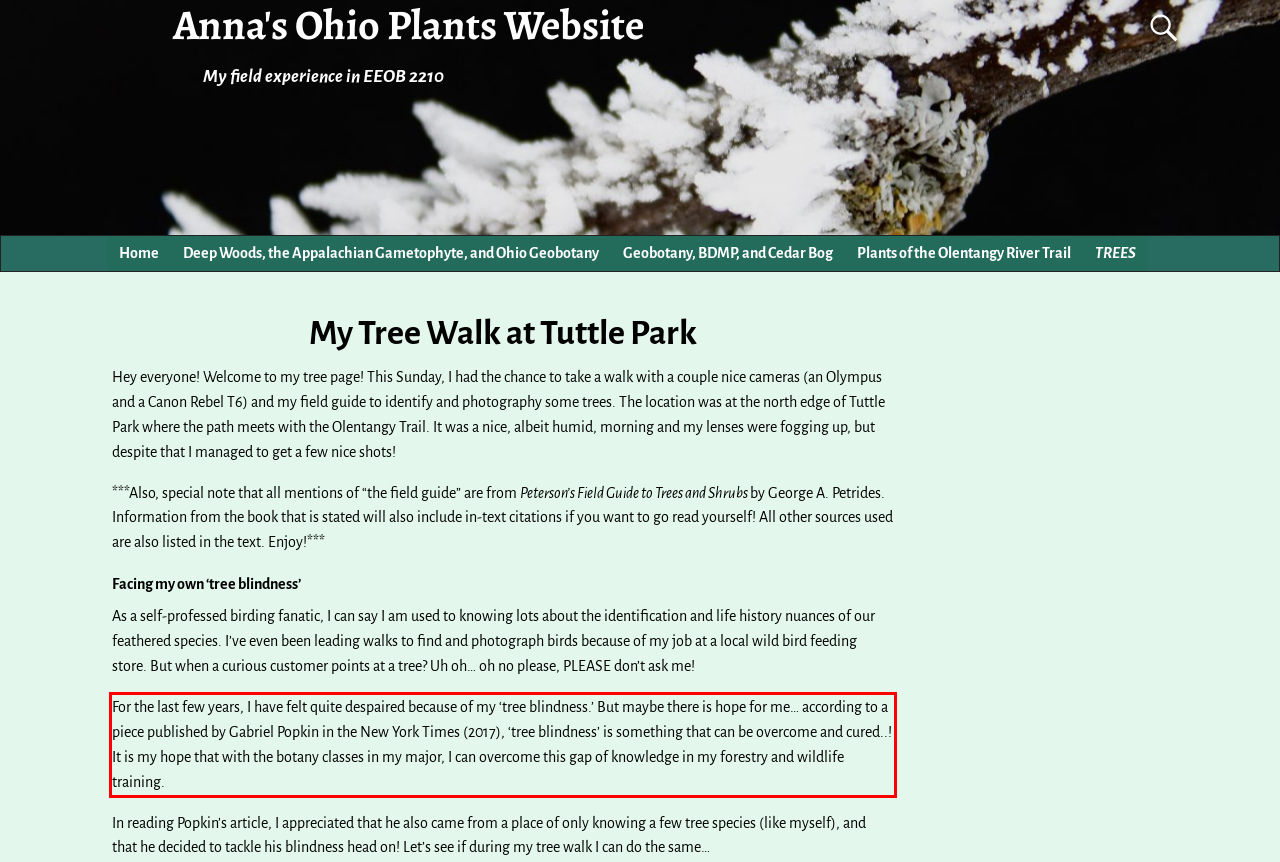You have a screenshot of a webpage where a UI element is enclosed in a red rectangle. Perform OCR to capture the text inside this red rectangle.

For the last few years, I have felt quite despaired because of my ‘tree blindness.’ But maybe there is hope for me… according to a piece published by Gabriel Popkin in the New York Times (2017), ‘tree blindness’ is something that can be overcome and cured..! It is my hope that with the botany classes in my major, I can overcome this gap of knowledge in my forestry and wildlife training.